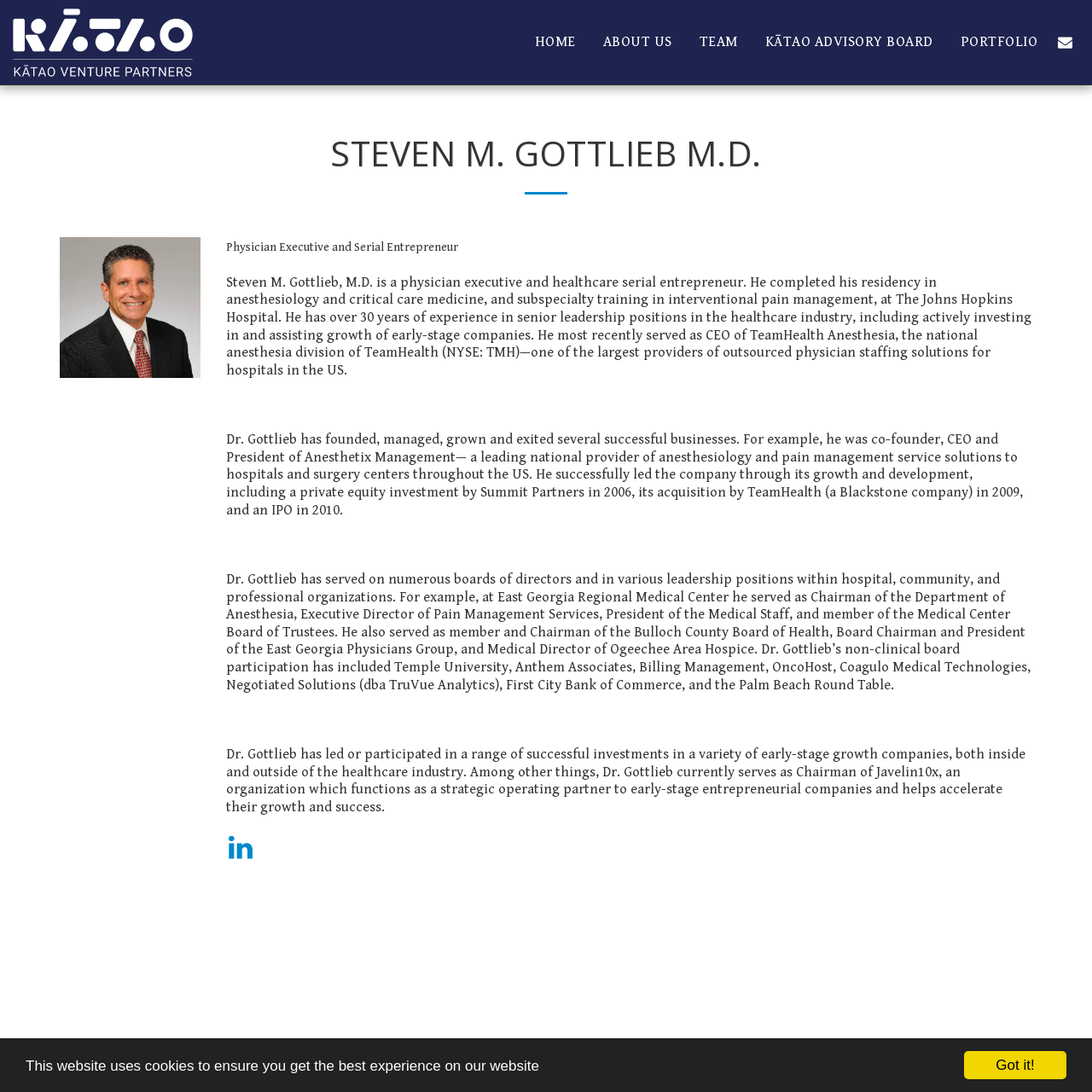Given the element description, predict the bounding box coordinates in the format (top-left x, top-left y, bottom-right x, bottom-right y), using floating point numbers between 0 and 1: KĀTAO Advisory board

[0.689, 0.025, 0.866, 0.052]